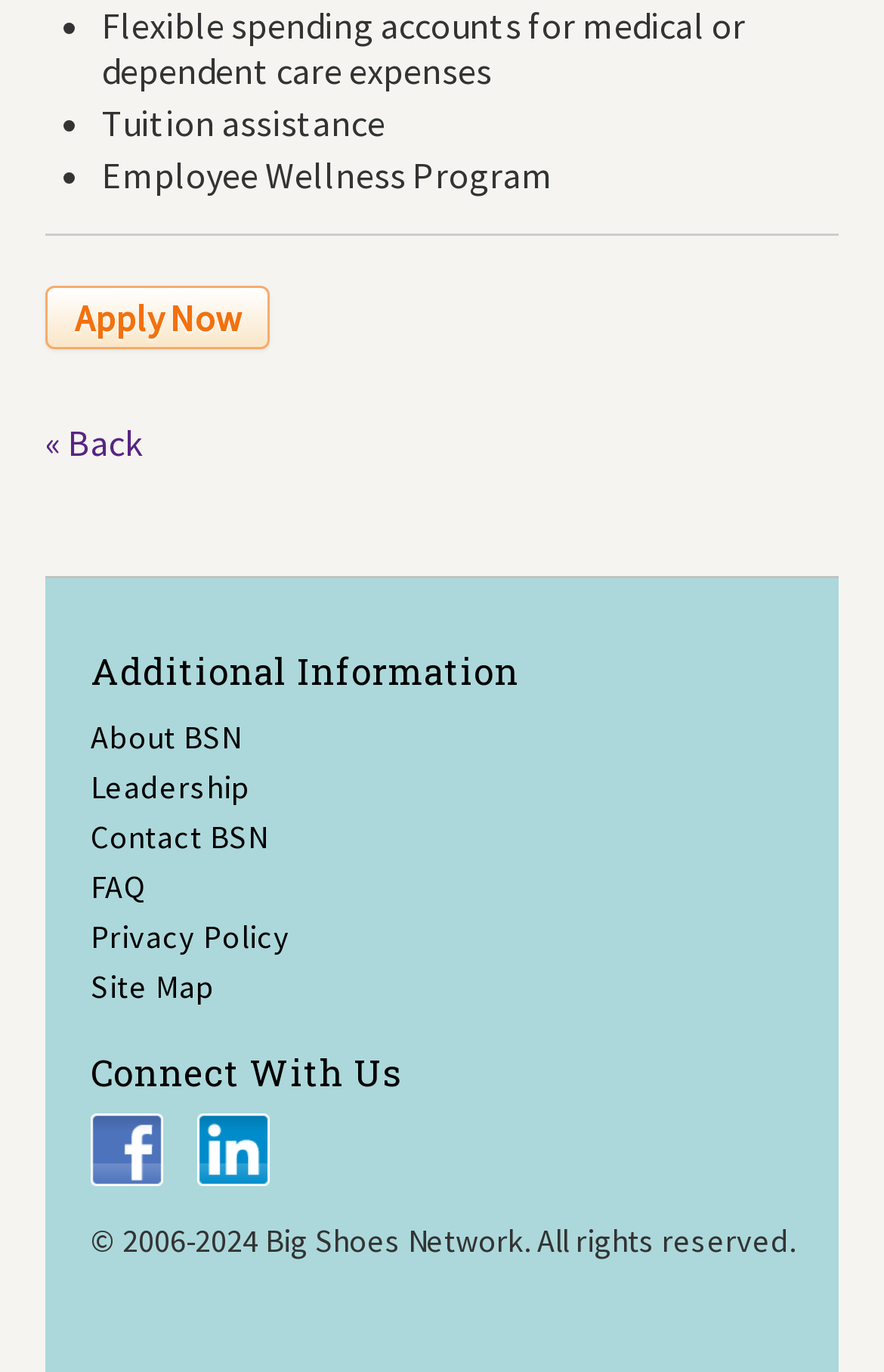Please look at the image and answer the question with a detailed explanation: What can I do with the 'Apply Now' button?

The 'Apply Now' button is a call-to-action that allows users to apply for a job or a position at the company. It is prominently displayed on the webpage, indicating that the company is hiring and encouraging users to take action.